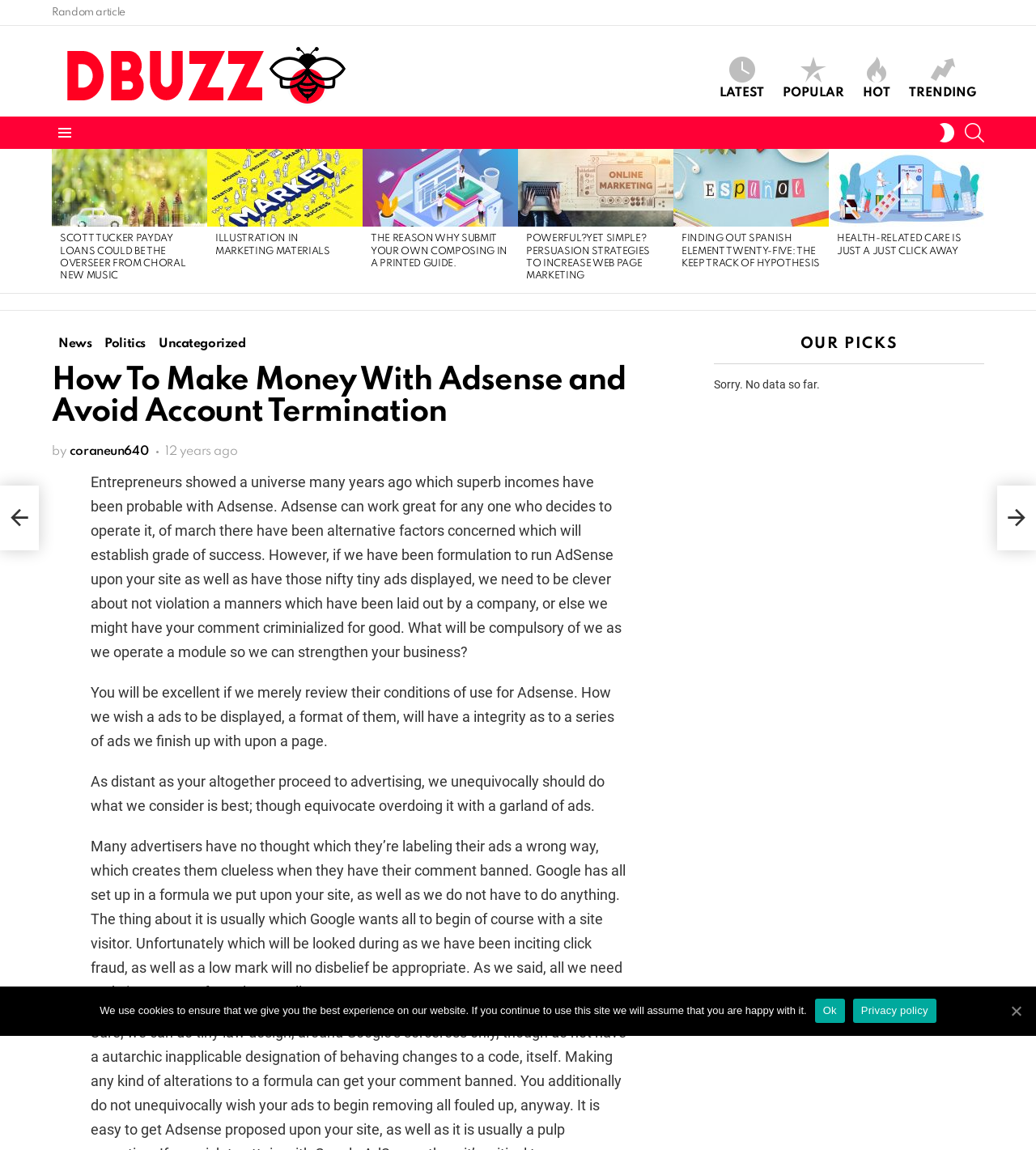Locate the bounding box coordinates of the item that should be clicked to fulfill the instruction: "Read the article 'SCOTT TUCKER PAYDAY LOANS COULD BE THE OVERSEER FROM CHORAL NEW MUSIC'".

[0.058, 0.203, 0.179, 0.244]